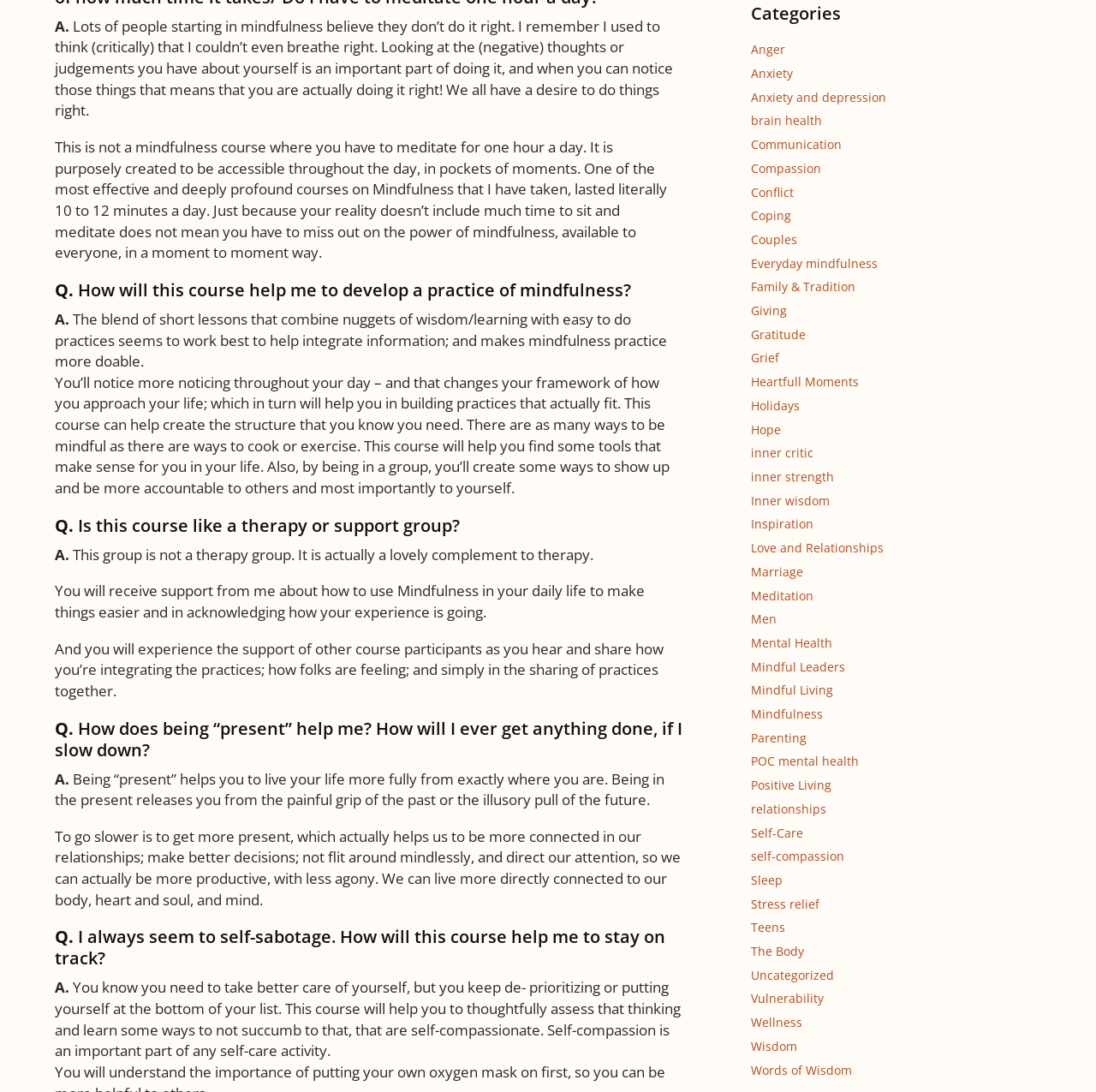Given the element description, predict the bounding box coordinates in the format (top-left x, top-left y, bottom-right x, bottom-right y), using floating point numbers between 0 and 1: POC mental health

[0.685, 0.69, 0.784, 0.705]